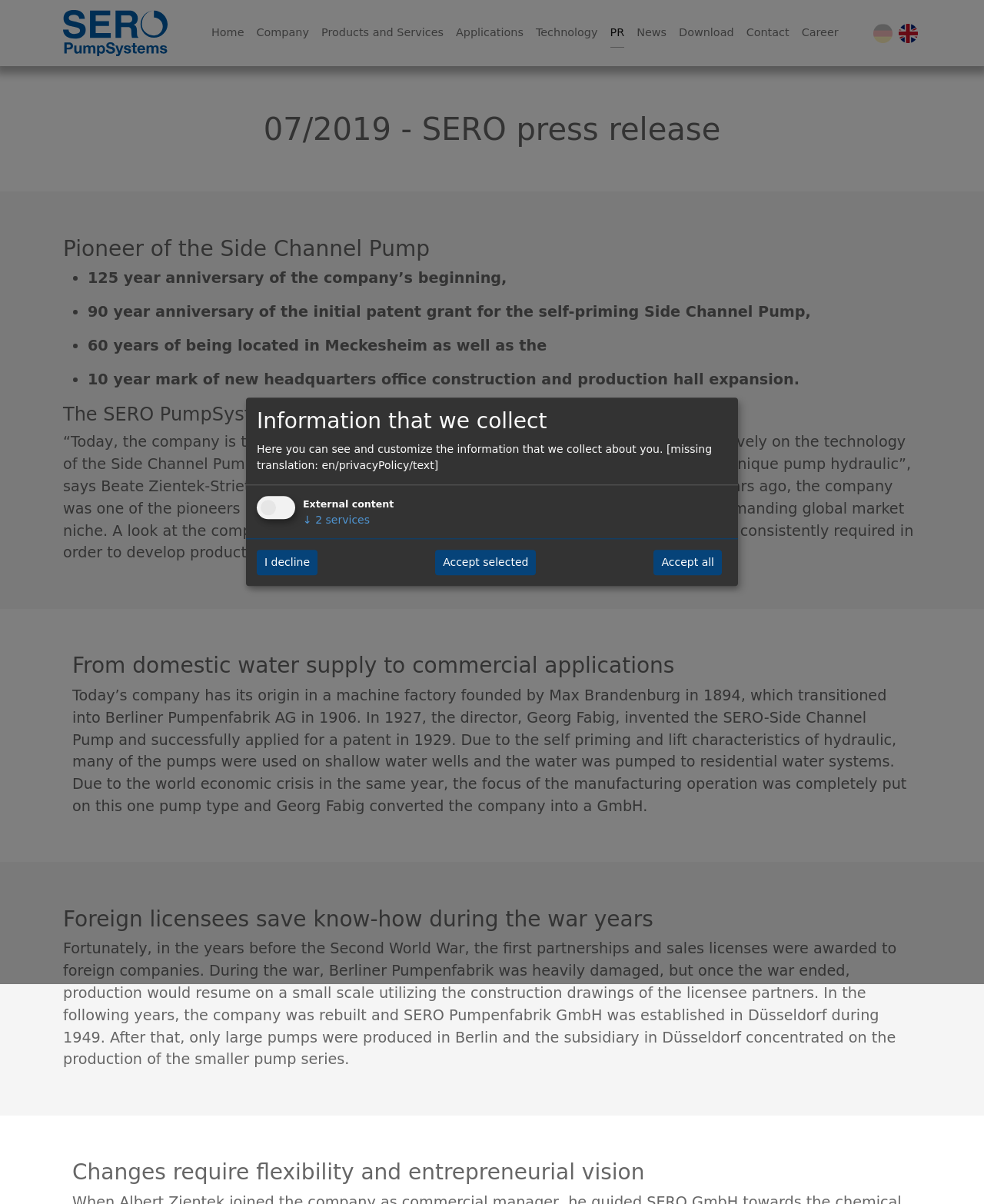What is the company celebrating in 2019?
Provide a detailed and extensive answer to the question.

The company, SERO PumpSystems GmbH, is celebrating its 125 year anniversary in 2019, as mentioned in the press release. This is evident from the text '125 year anniversary of the company’s beginning,' which is part of the list of celebrations.